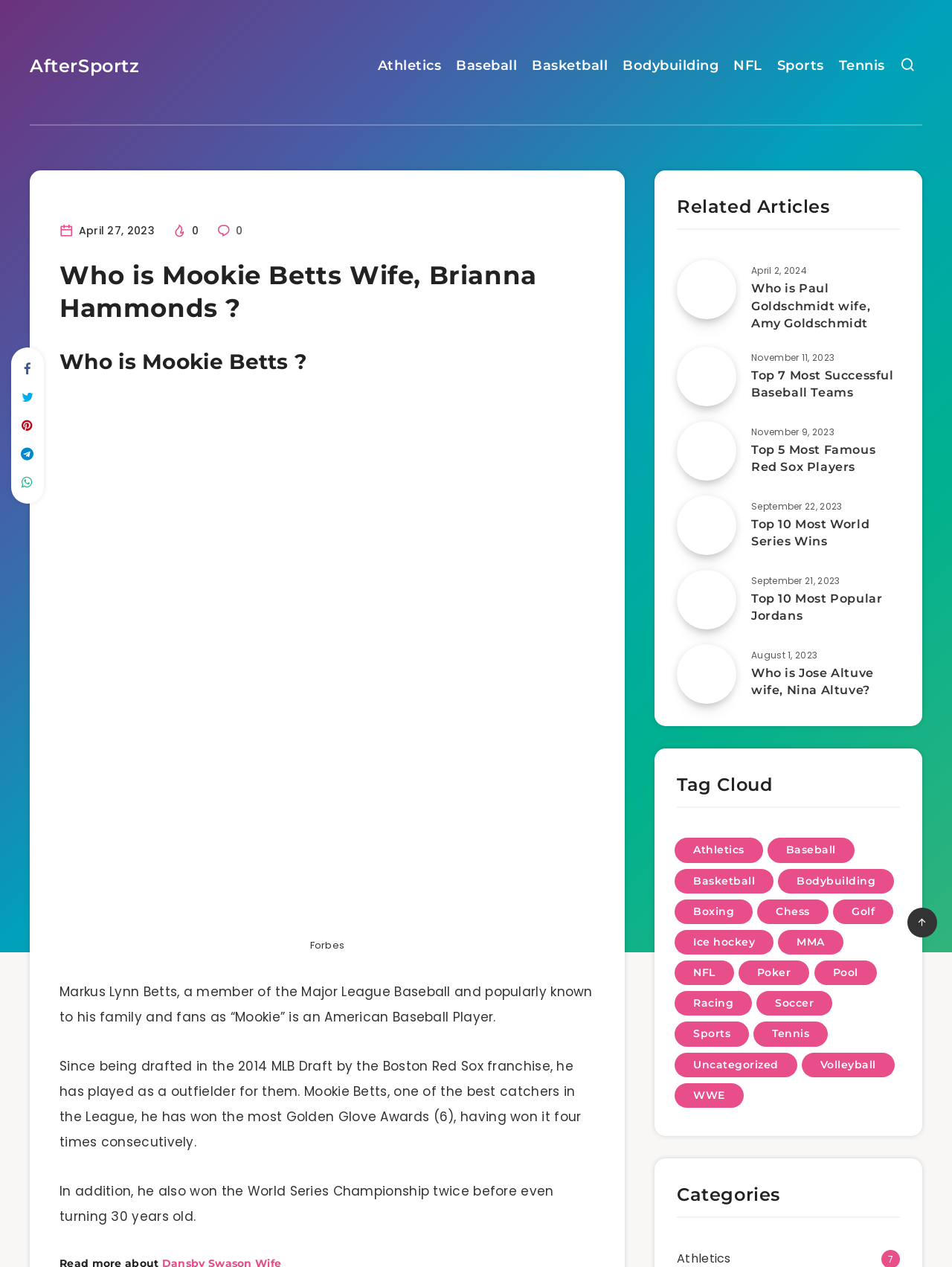Who is Mookie Betts?
Please describe in detail the information shown in the image to answer the question.

This answer can be obtained by reading the paragraph that starts with 'Markus Lynn Betts, a member of the Major League Baseball and popularly known to his family and fans as “Mookie” is an American Baseball Player.'